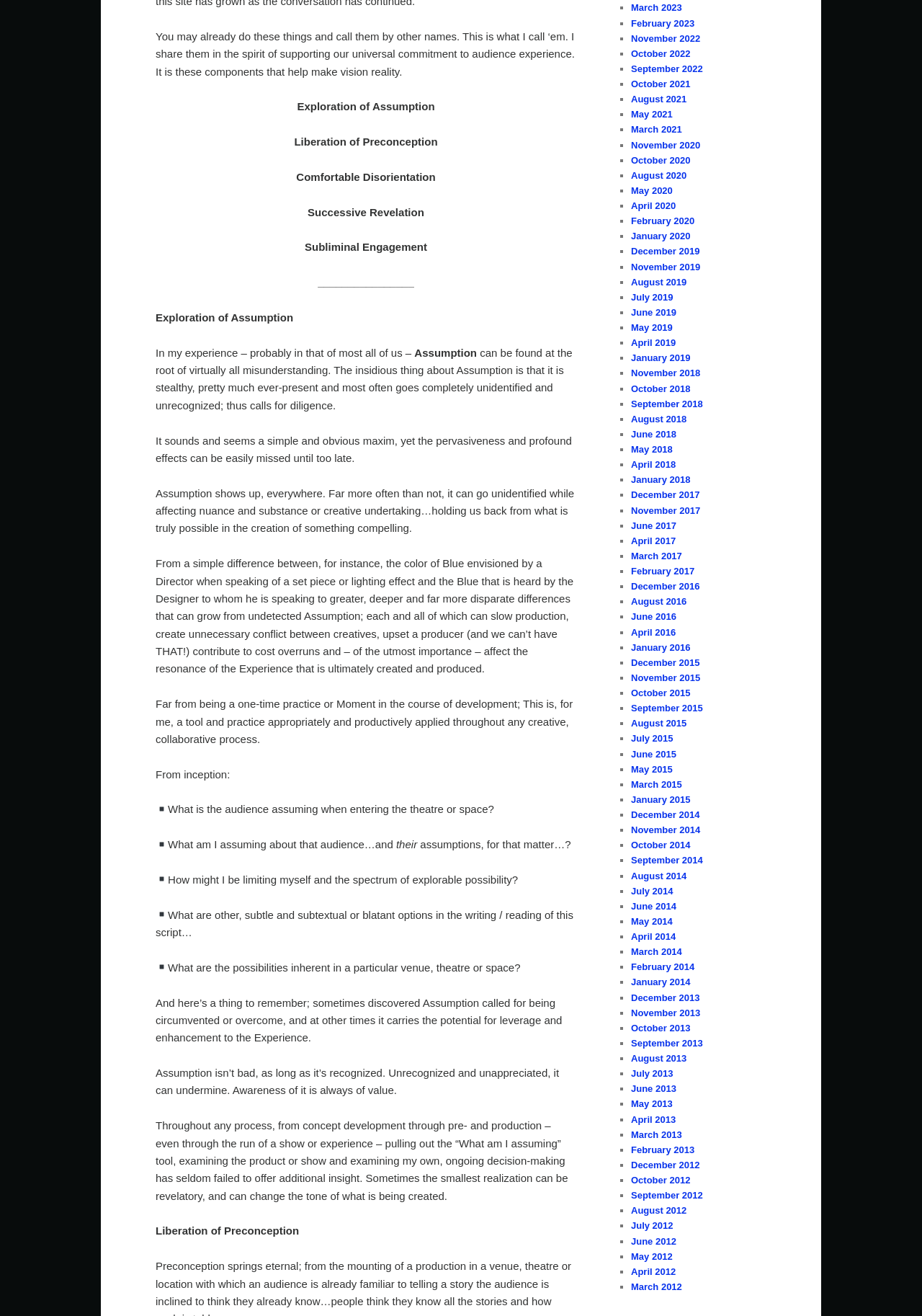What is the first component mentioned in the text?
Answer the question with as much detail as you can, using the image as a reference.

The first component mentioned in the text is 'Exploration of Assumption' which is mentioned in the second StaticText element with bounding box coordinates [0.322, 0.076, 0.472, 0.086].